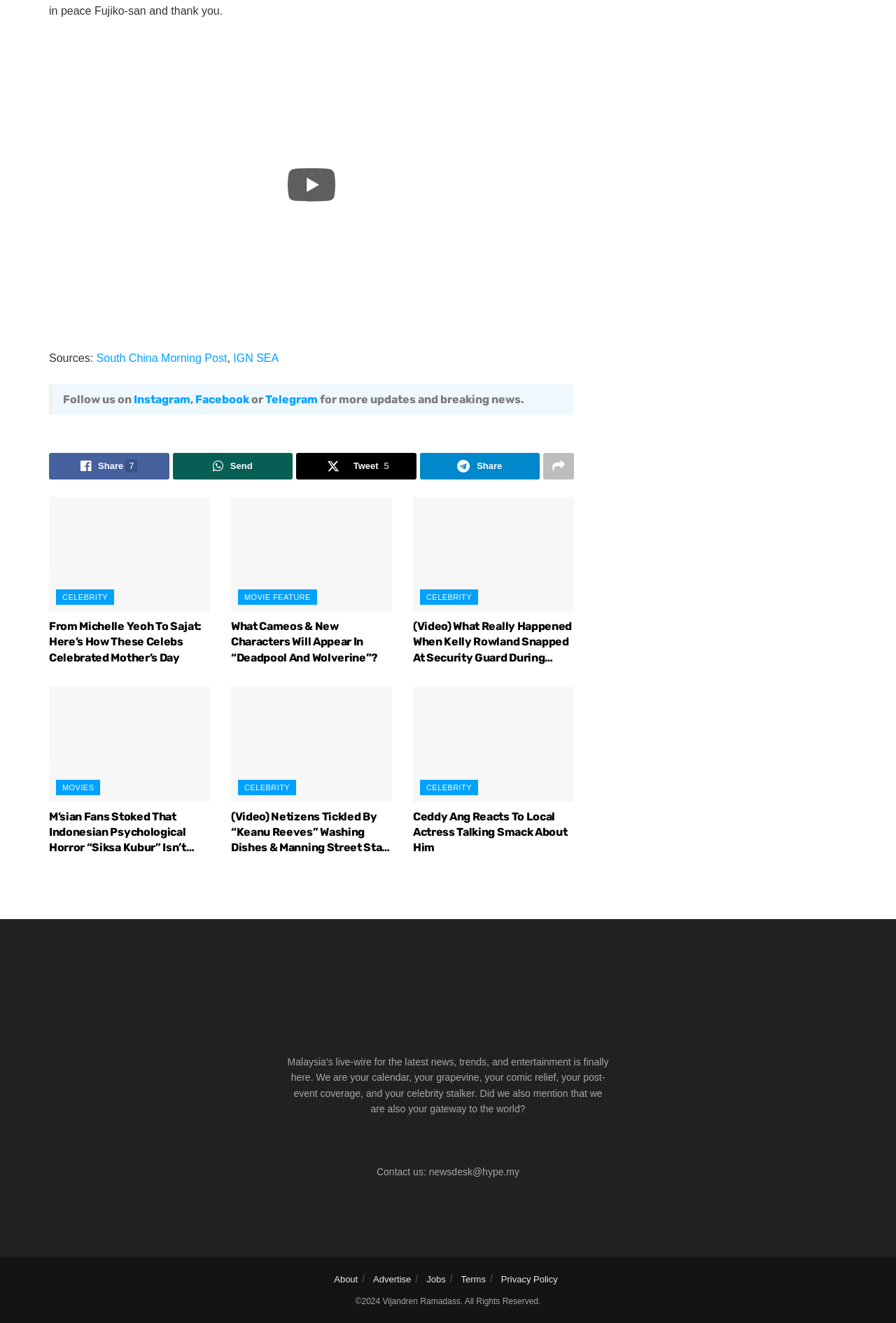Please identify the bounding box coordinates of where to click in order to follow the instruction: "Check out the article about Deadpool and Wolverine".

[0.258, 0.468, 0.422, 0.502]